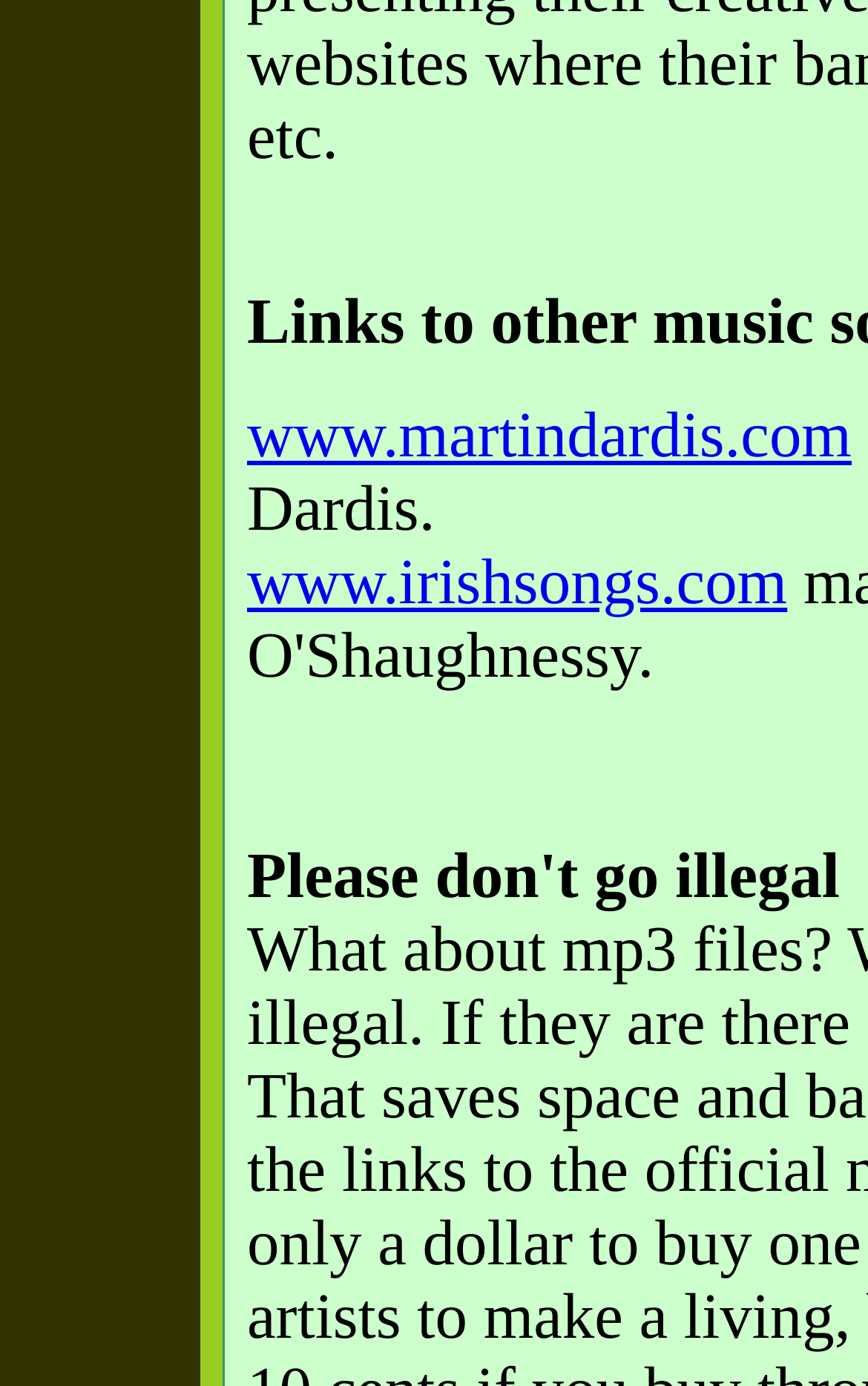Please provide the bounding box coordinates for the UI element as described: "www.martindardis.com". The coordinates must be four floats between 0 and 1, represented as [left, top, right, bottom].

[0.285, 0.746, 0.981, 0.798]